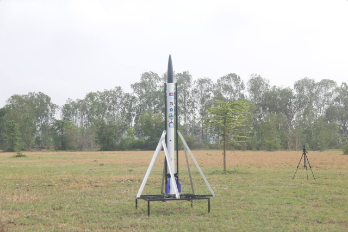When did the successful launch of STRIKE take place? Refer to the image and provide a one-word or short phrase answer.

April 6, 2022